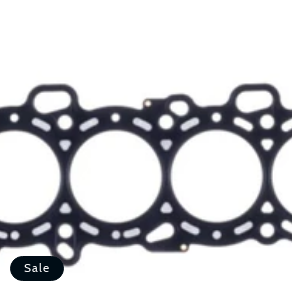Describe the image in great detail, covering all key points.

The image features a high-performance MLS (Multi-Layer Steel) head gasket designed specifically for the Nissan SR20DE/DET engines, showcasing a bore size of 87mm and a thickness of .051 inches. The gasket's intricate design includes various cutouts and shapes, ensuring a precise seal for superior engine performance. Notably, this item is part of a sale, indicated by the "Sale" label prominently displayed on the left side. The gasket is manufactured by Cometic, a brand recognized for its quality and durability in automotive components.